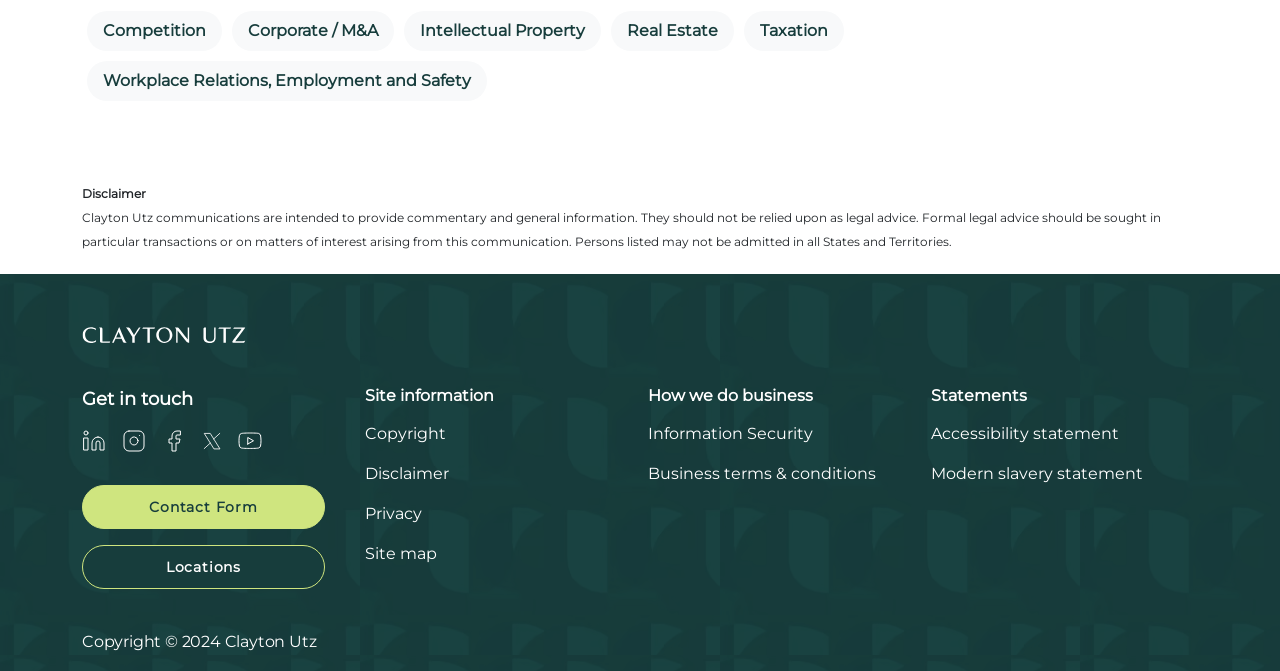Please determine the bounding box coordinates of the element to click in order to execute the following instruction: "View Locations". The coordinates should be four float numbers between 0 and 1, specified as [left, top, right, bottom].

[0.064, 0.812, 0.254, 0.878]